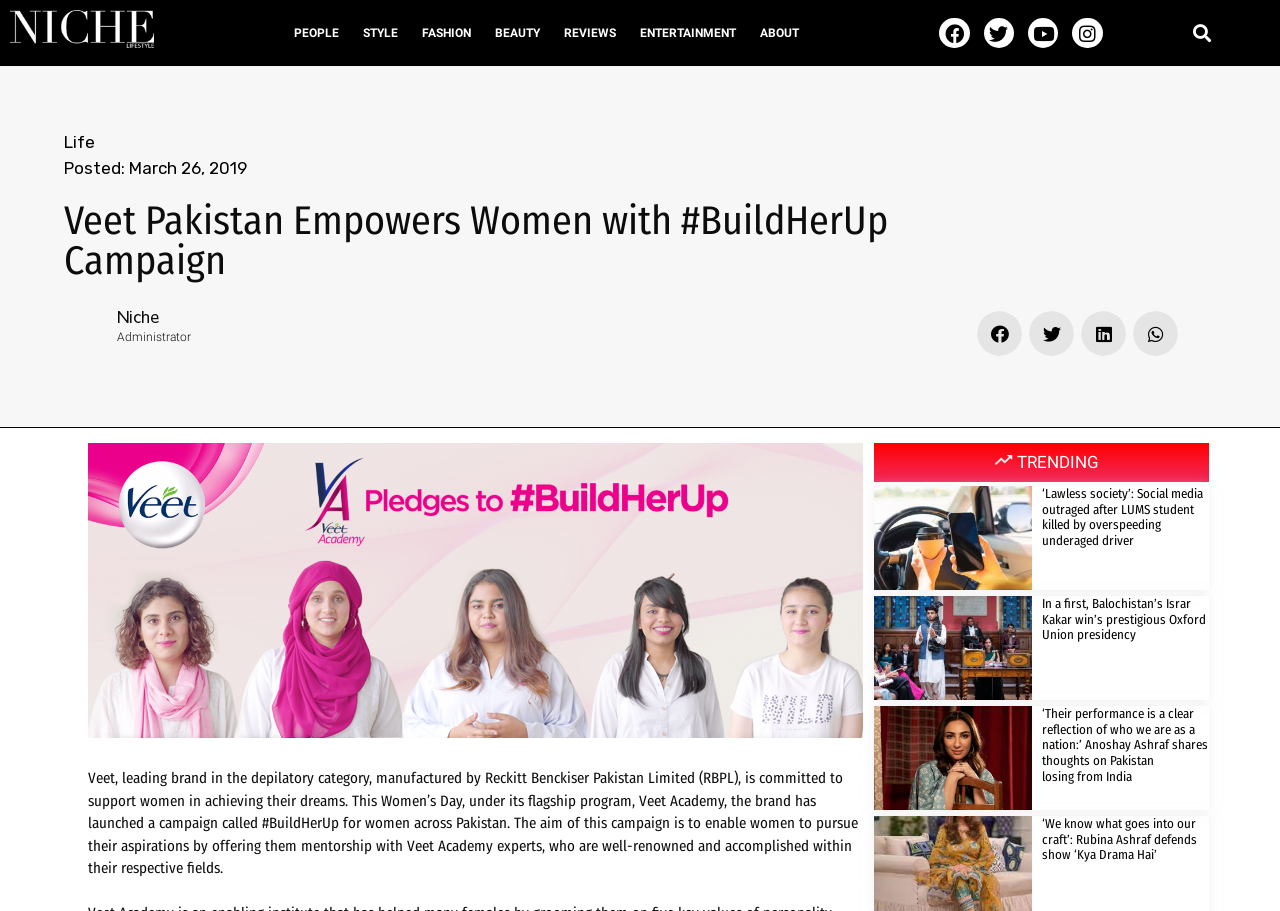Locate the bounding box coordinates of the clickable area to execute the instruction: "Check trending news". Provide the coordinates as four float numbers between 0 and 1, represented as [left, top, right, bottom].

[0.794, 0.498, 0.945, 0.517]